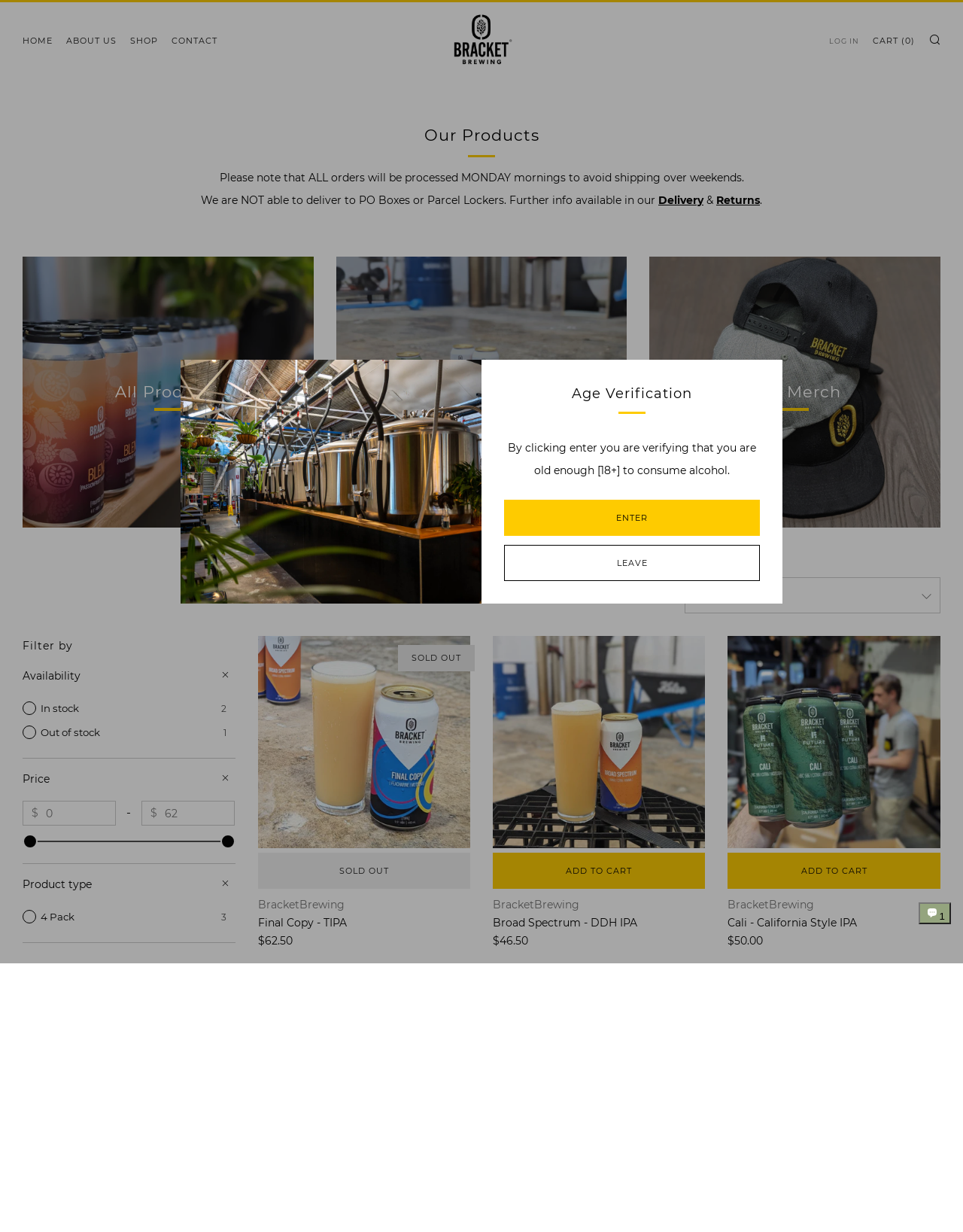What is the price range of the 'Final Copy - TIPA' product?
Analyze the image and provide a thorough answer to the question.

The price range of the 'Final Copy - TIPA' product is $62.50 as indicated by the link '$62.50' on the webpage.